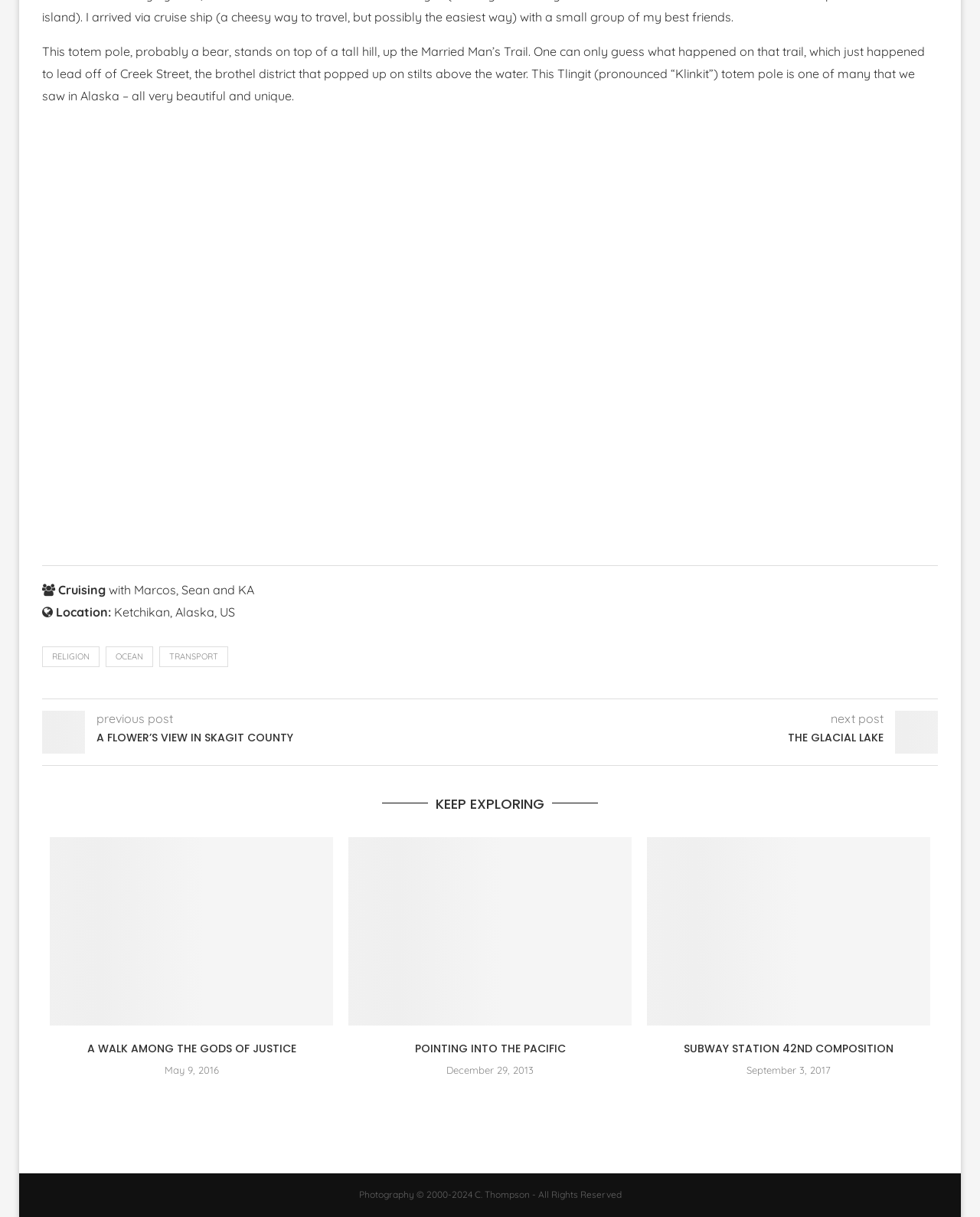Please identify the bounding box coordinates of the element's region that I should click in order to complete the following instruction: "Click the link to view previous post". The bounding box coordinates consist of four float numbers between 0 and 1, i.e., [left, top, right, bottom].

[0.043, 0.584, 0.087, 0.619]